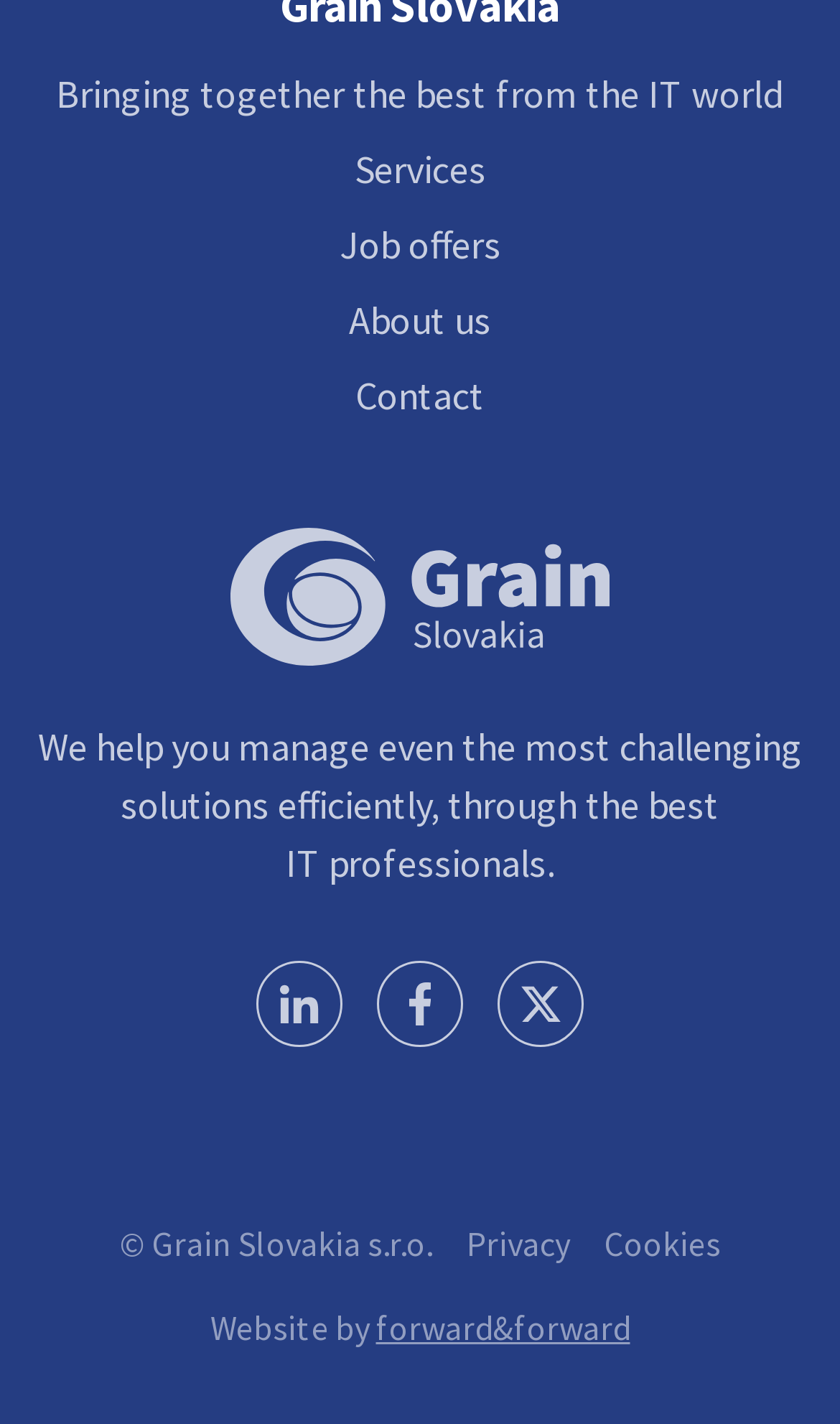Use the information in the screenshot to answer the question comprehensively: What is the company's copyright information?

The company's copyright information is located at the bottom of the webpage, which is a StaticText element with the text '© Grain Slovakia s.r.o.'.